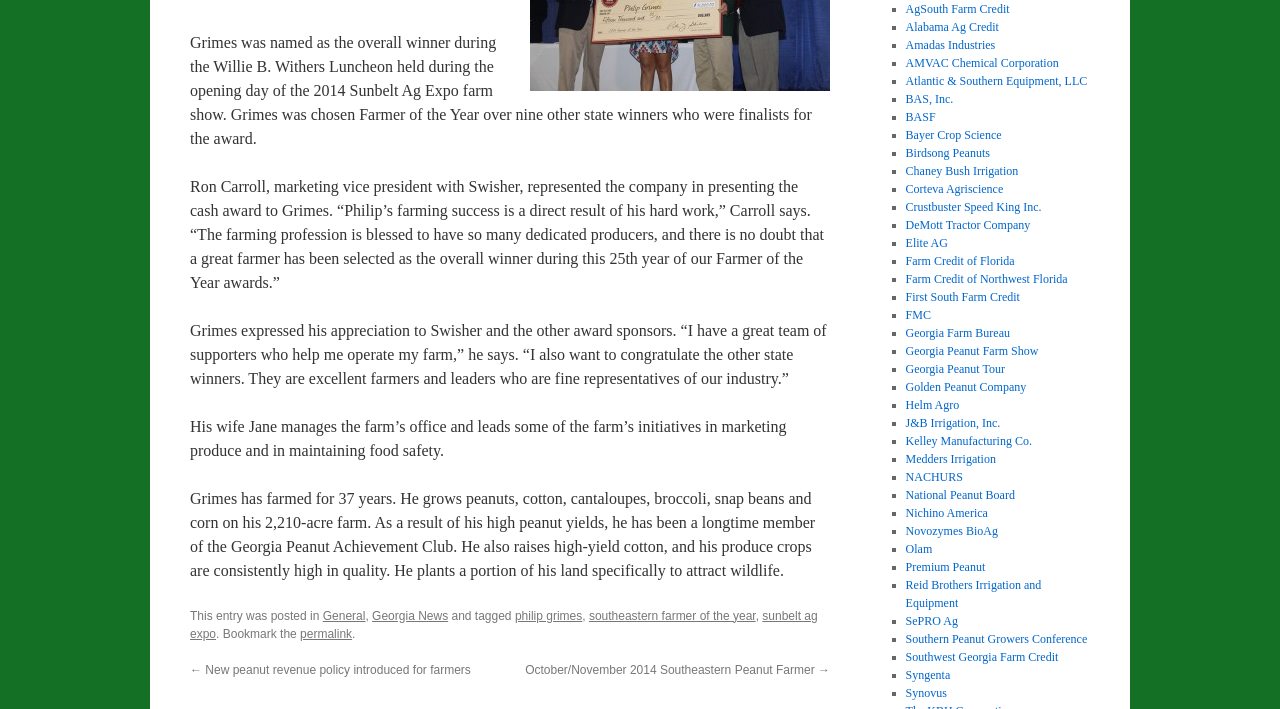Based on the element description: "Atlantic & Southern Equipment, LLC", identify the bounding box coordinates for this UI element. The coordinates must be four float numbers between 0 and 1, listed as [left, top, right, bottom].

[0.707, 0.104, 0.849, 0.124]